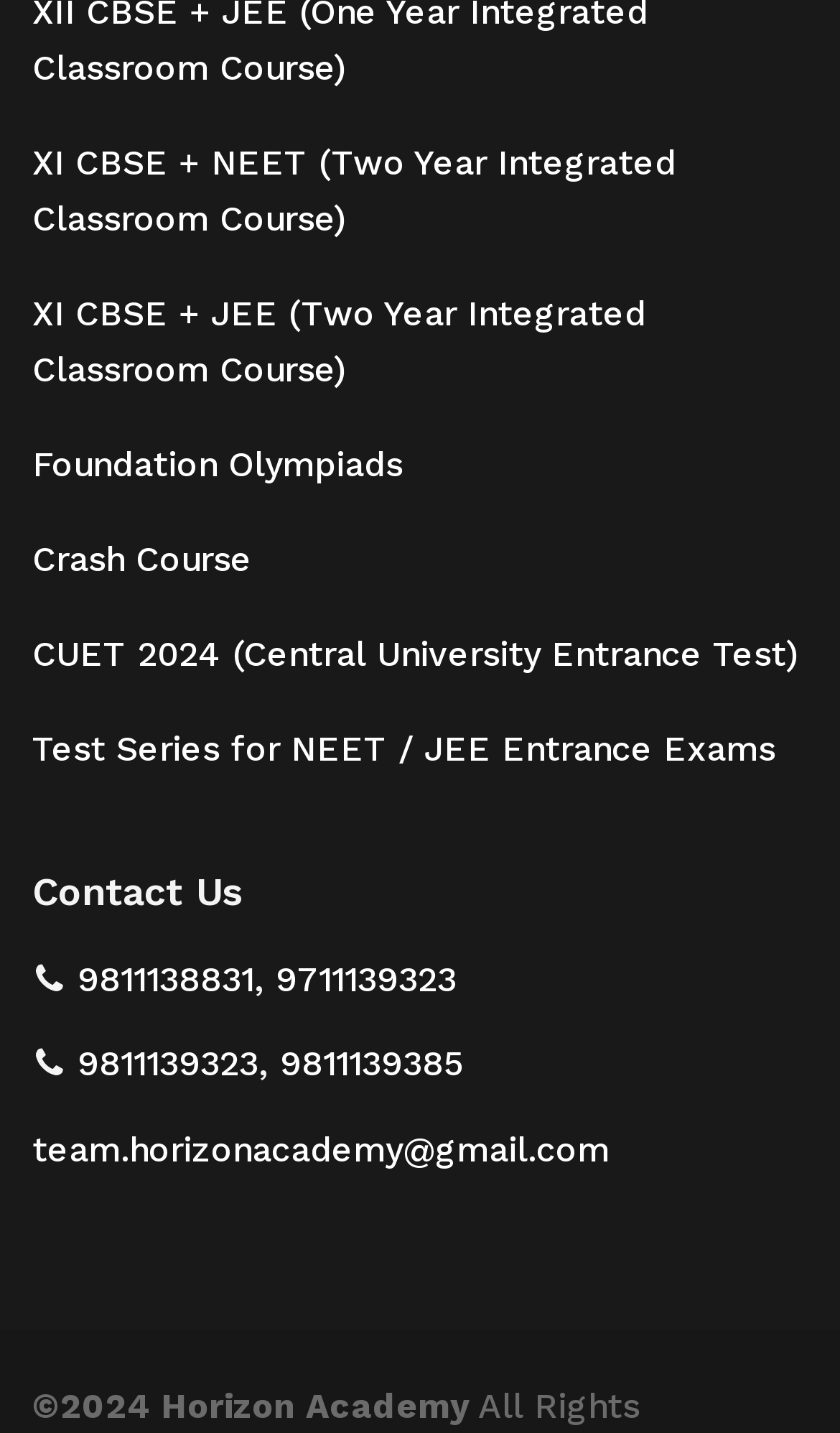Find and specify the bounding box coordinates that correspond to the clickable region for the instruction: "Call 9811138831".

[0.092, 0.668, 0.303, 0.697]